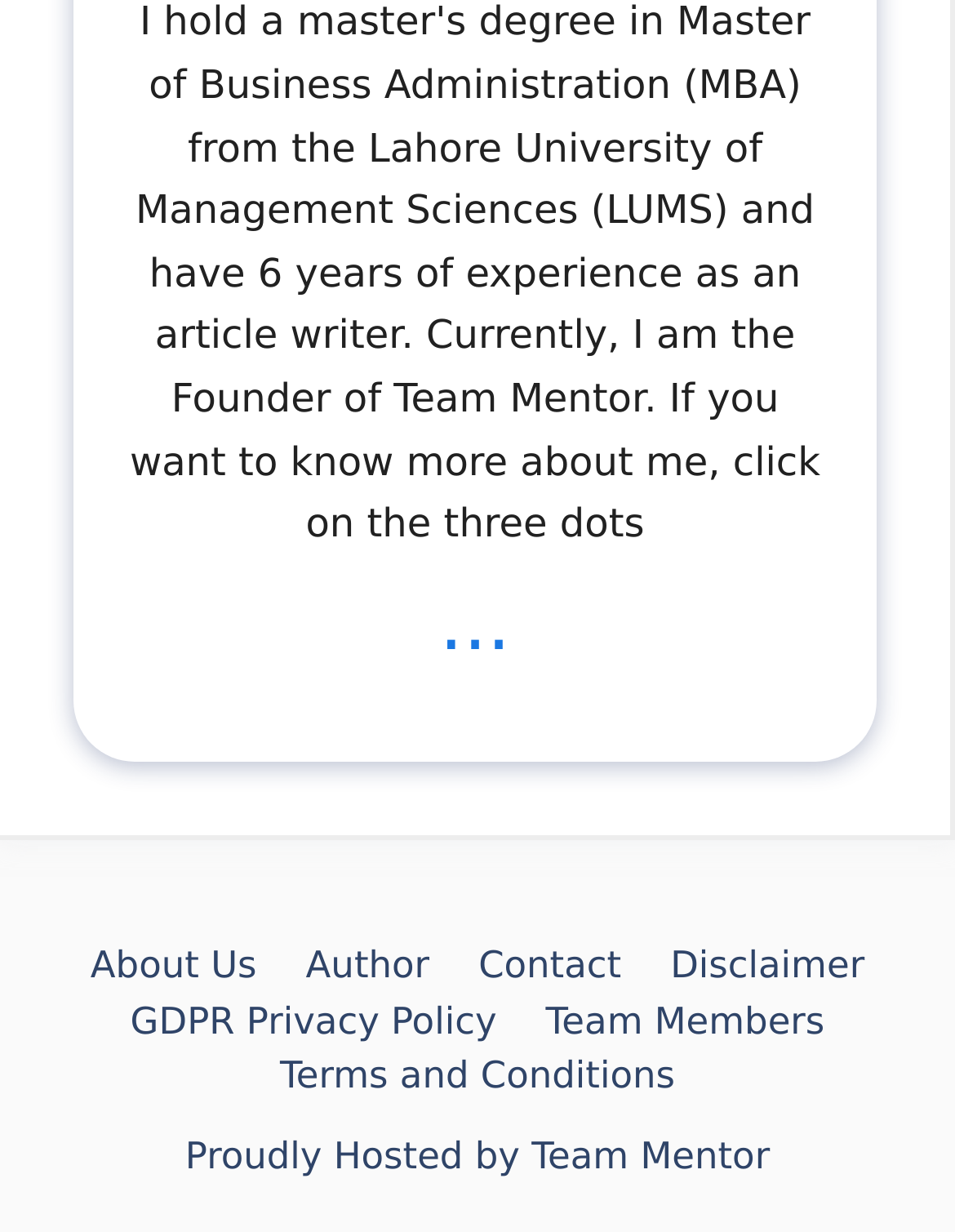Find the bounding box coordinates for the HTML element specified by: "Terms and Conditions".

[0.293, 0.856, 0.707, 0.891]